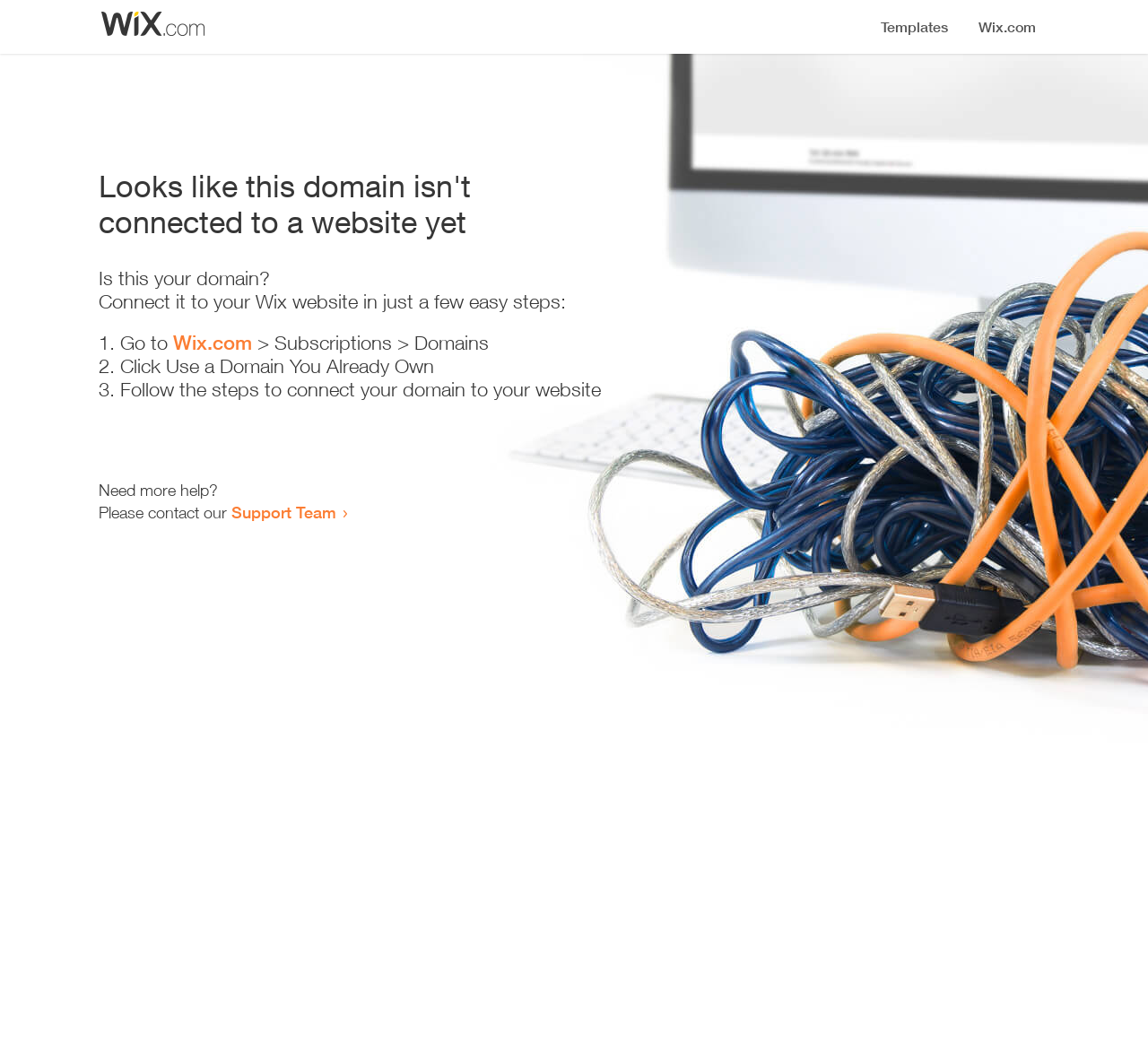Locate the UI element described by Support Team in the provided webpage screenshot. Return the bounding box coordinates in the format (top-left x, top-left y, bottom-right x, bottom-right y), ensuring all values are between 0 and 1.

[0.202, 0.482, 0.293, 0.5]